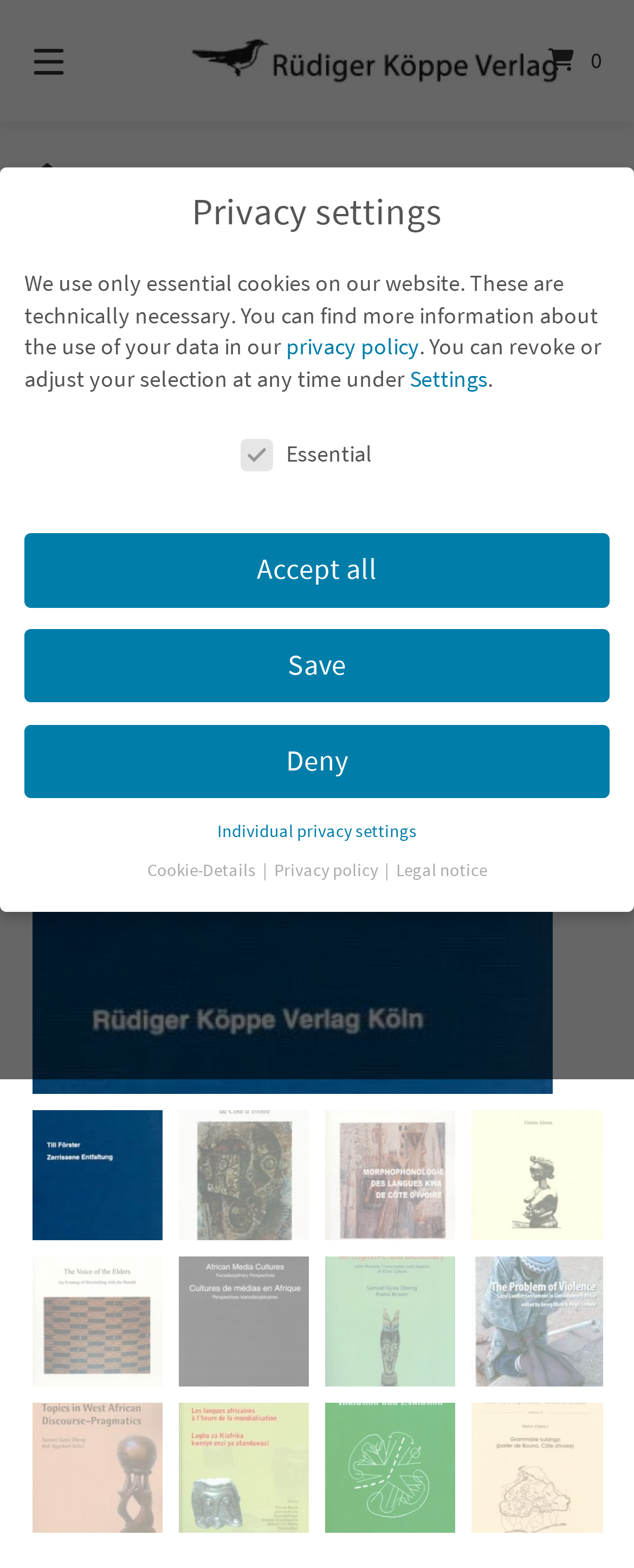What is the name of the publisher?
Based on the image, answer the question with as much detail as possible.

The name of the publisher can be found in the logo image at the top of the webpage, which is described as 'Logo Rüdiger Köppe Verlag'.